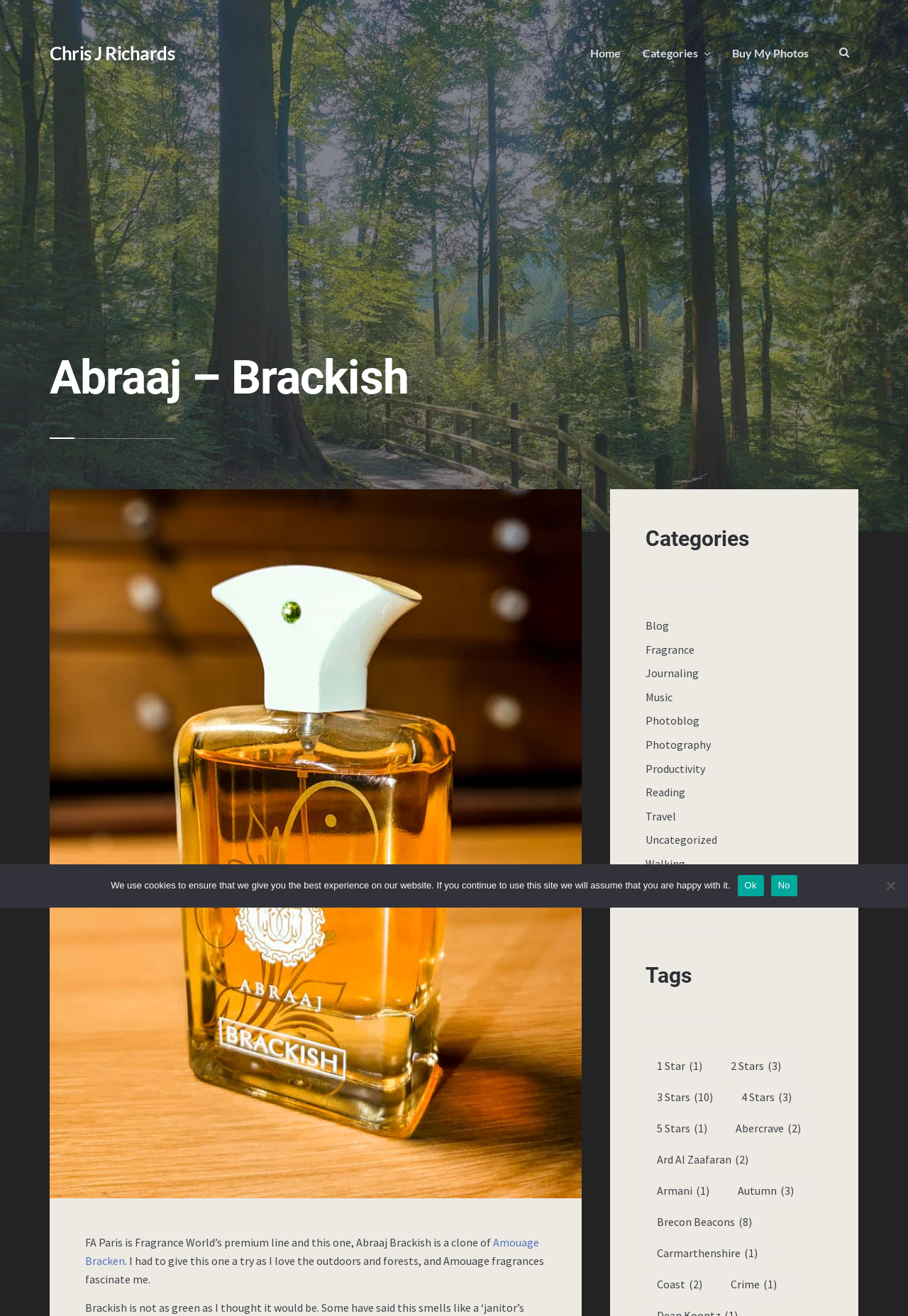Using the information from the screenshot, answer the following question thoroughly:
What is the name of the author of the webpage?

The name of the author can be found in the link element 'Chris J Richards' which is a child element of the root element.